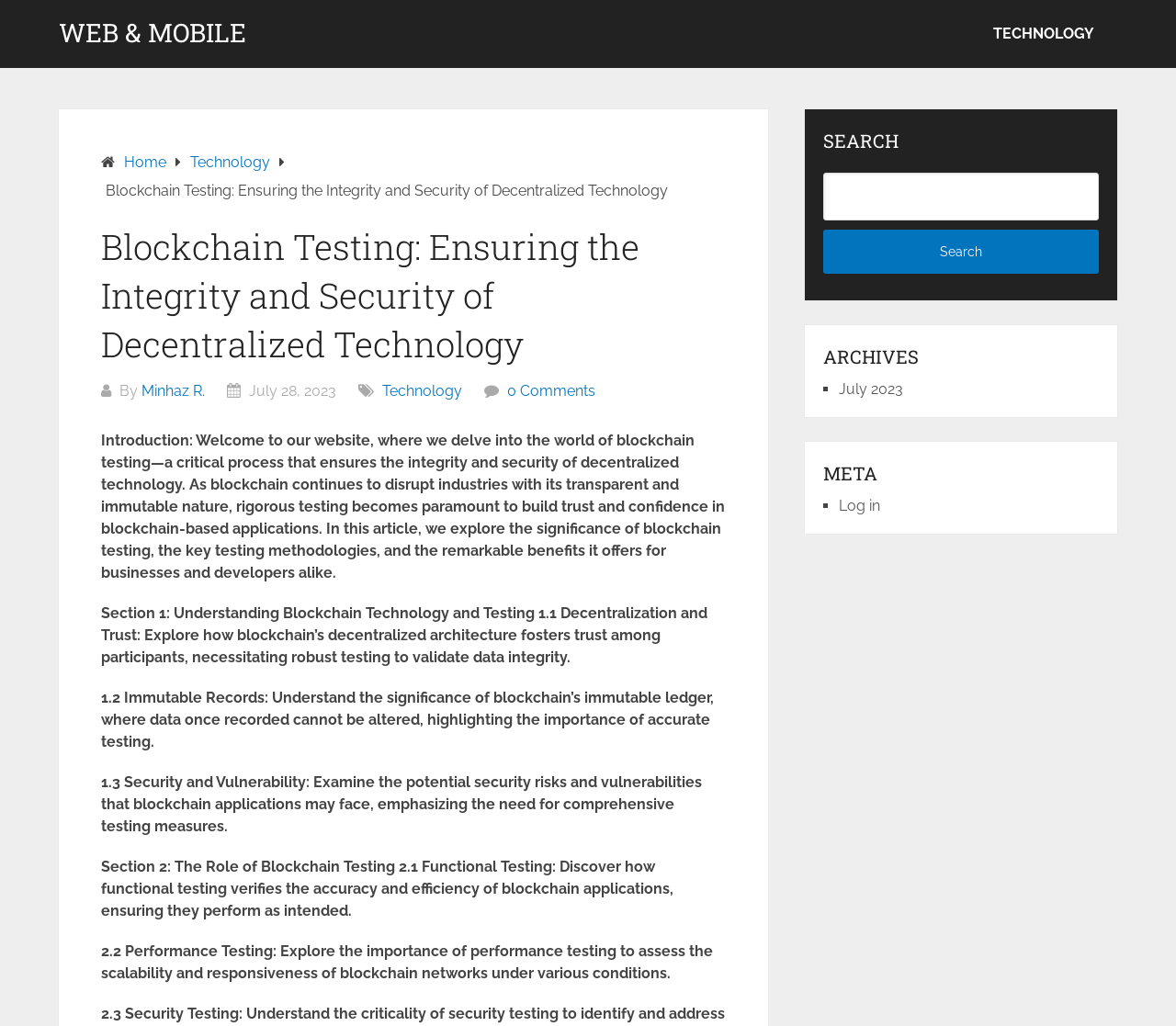What is the category of the article?
Please respond to the question thoroughly and include all relevant details.

By examining the webpage content, specifically the links and headings, I found that the category of the article is Technology, which is mentioned in the link 'Technology'.